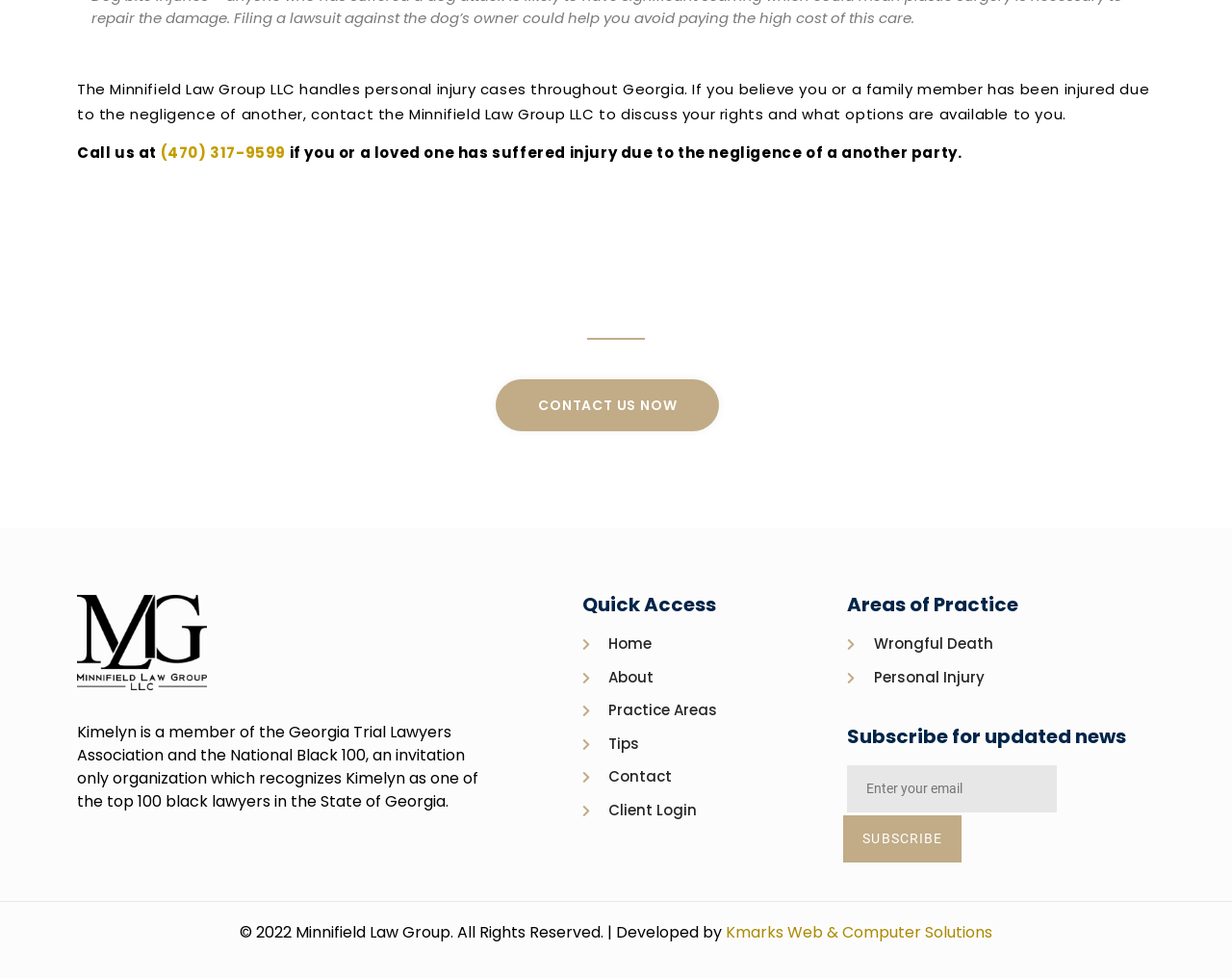Pinpoint the bounding box coordinates of the area that must be clicked to complete this instruction: "Subscribe for updated news".

[0.685, 0.834, 0.781, 0.882]